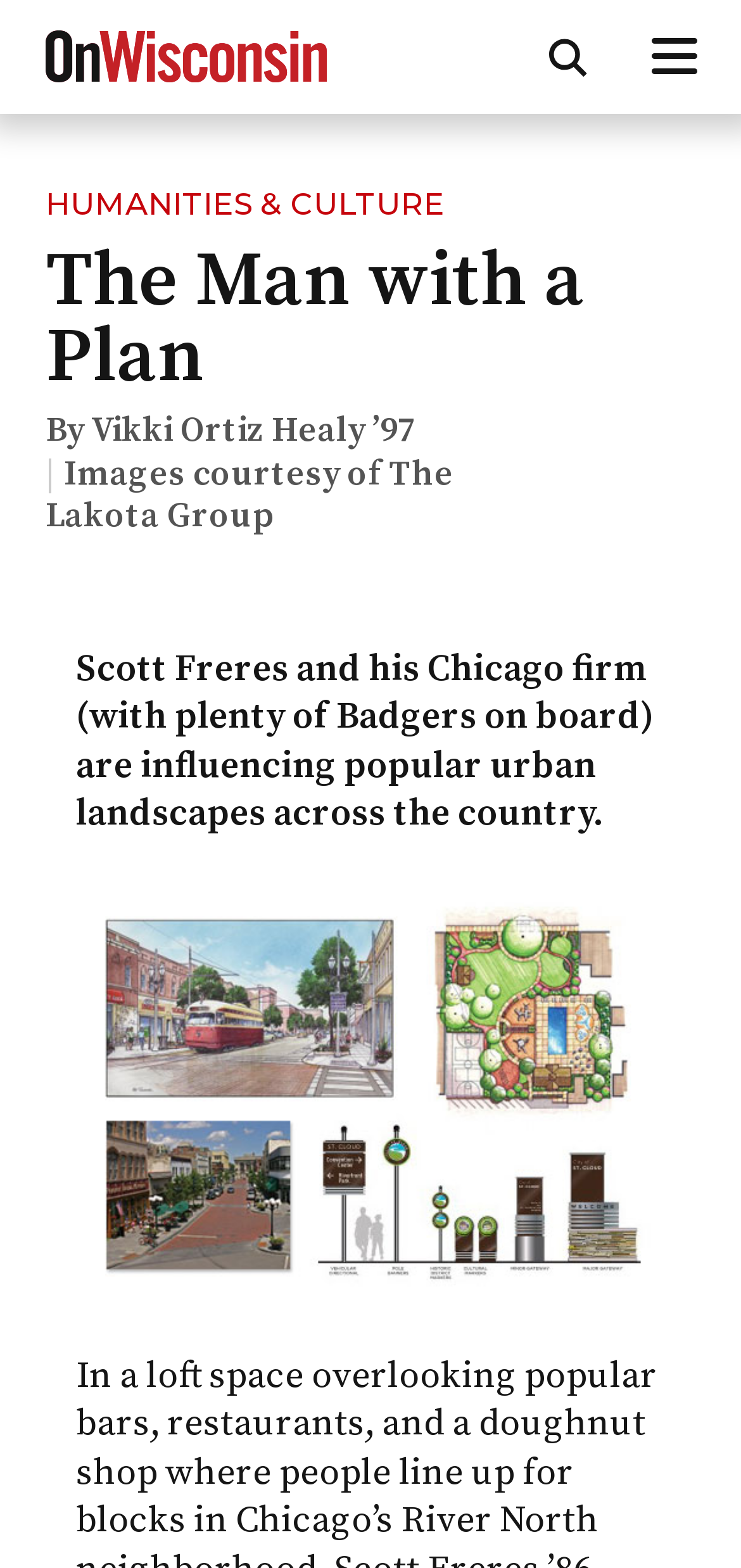Bounding box coordinates should be provided in the format (top-left x, top-left y, bottom-right x, bottom-right y) with all values between 0 and 1. Identify the bounding box for this UI element: Skip to main content

[0.0, 0.116, 0.025, 0.128]